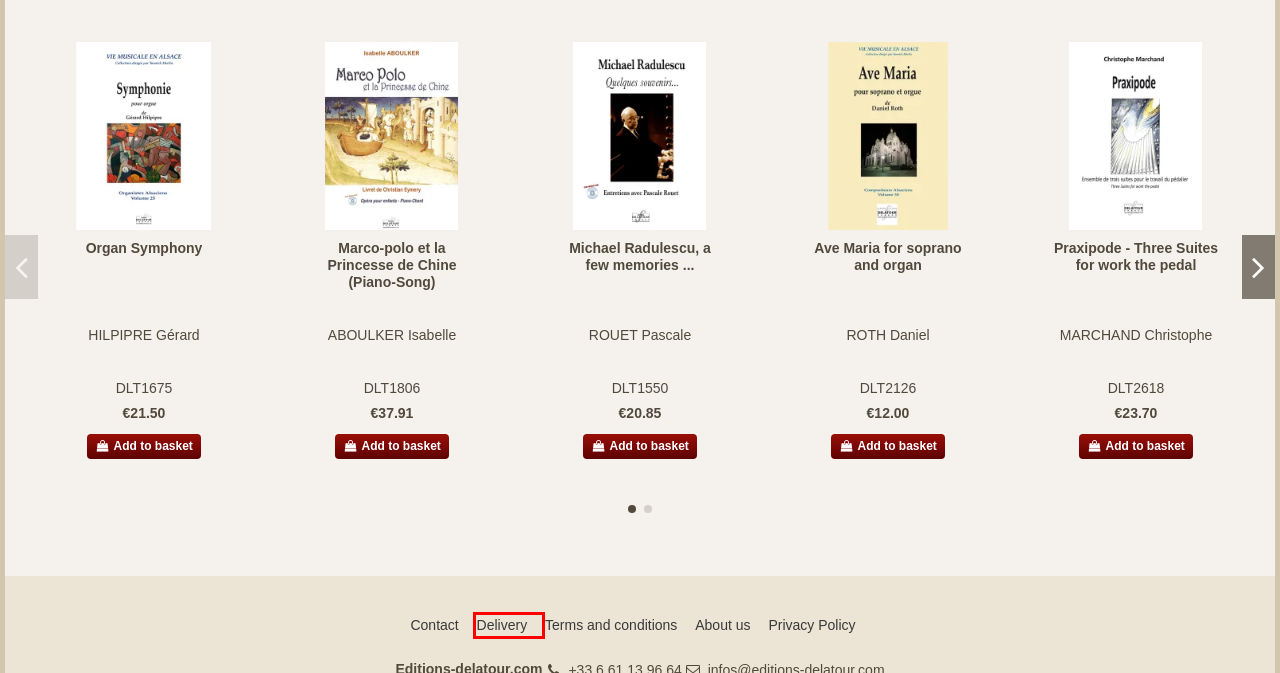Given a webpage screenshot featuring a red rectangle around a UI element, please determine the best description for the new webpage that appears after the element within the bounding box is clicked. The options are:
A. Michael Radulescu, a few memories ...
B. Privacy Policy
C. Marco-polo et la Princesse de Chine (Piano-Chant)
D. Ave Maria for soprano and organ
E. Scores and sheet music of Christophe Marchand
F. Terms and conditions
G. Scores and sheet music of Isabelle Aboulker
H. Delivery

H